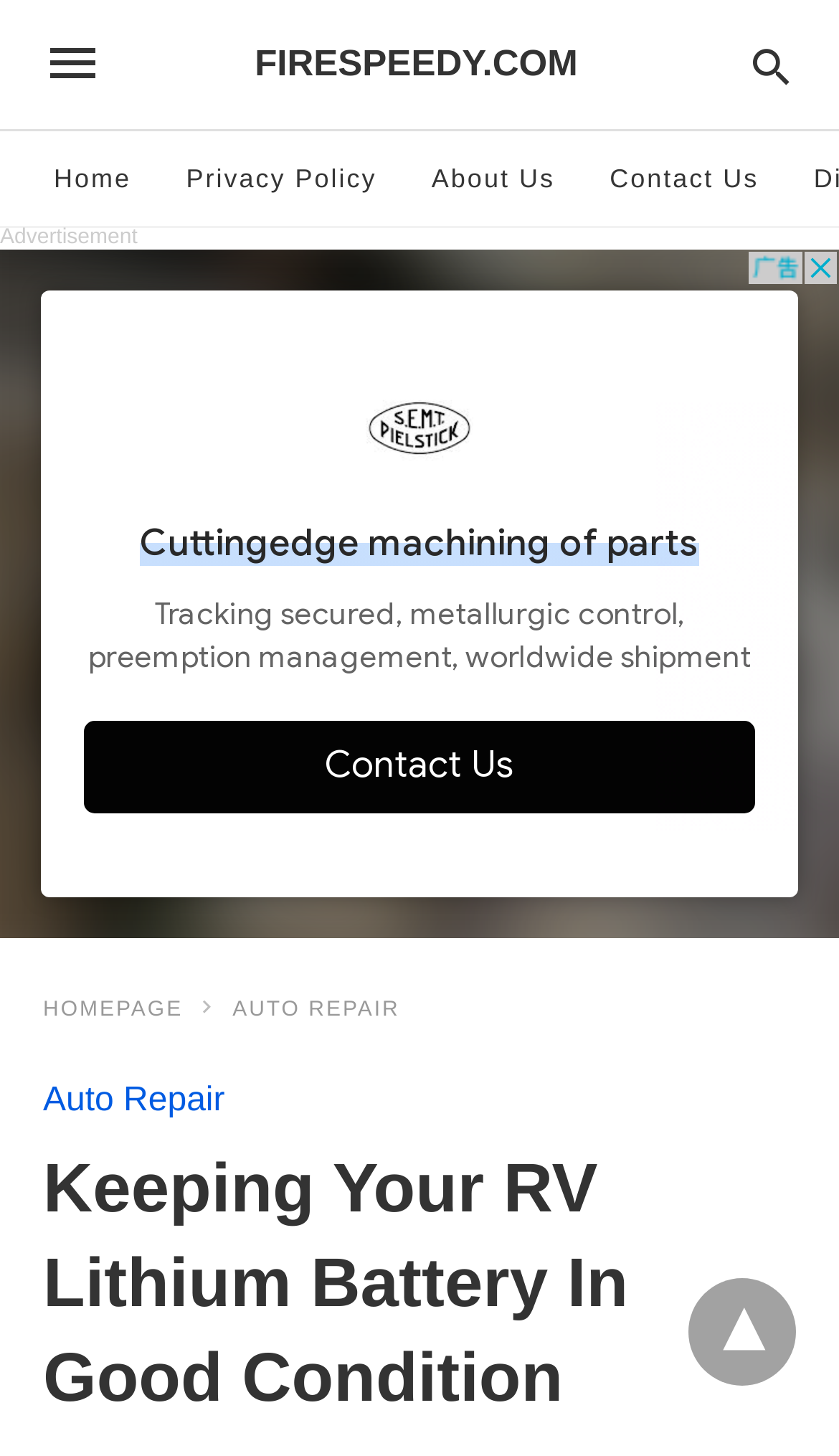What is the purpose of the '▾' link?
Based on the visual content, answer with a single word or a brief phrase.

Dropdown menu